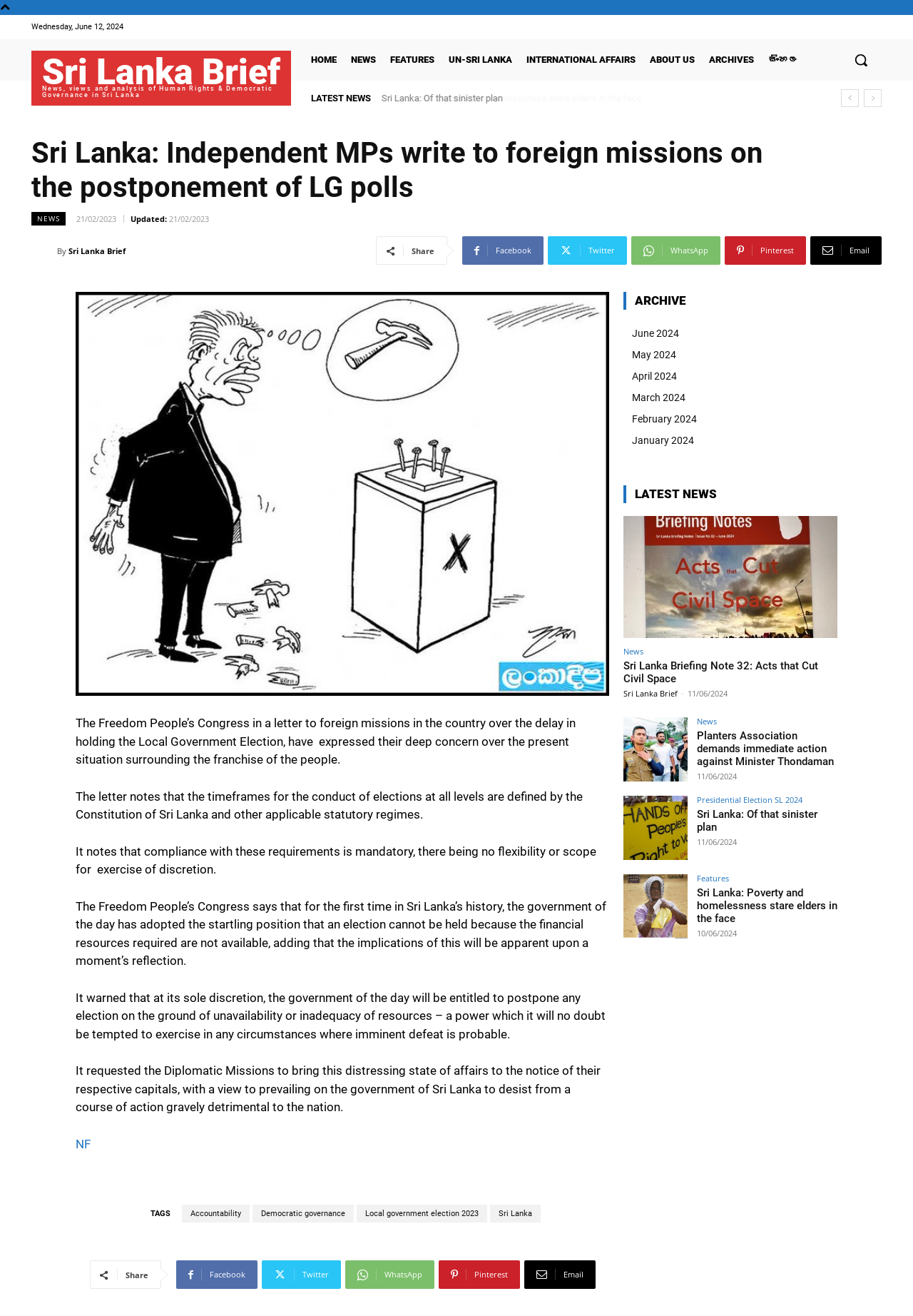Specify the bounding box coordinates of the area to click in order to execute this command: 'Share the article on Facebook'. The coordinates should consist of four float numbers ranging from 0 to 1, and should be formatted as [left, top, right, bottom].

[0.506, 0.179, 0.595, 0.201]